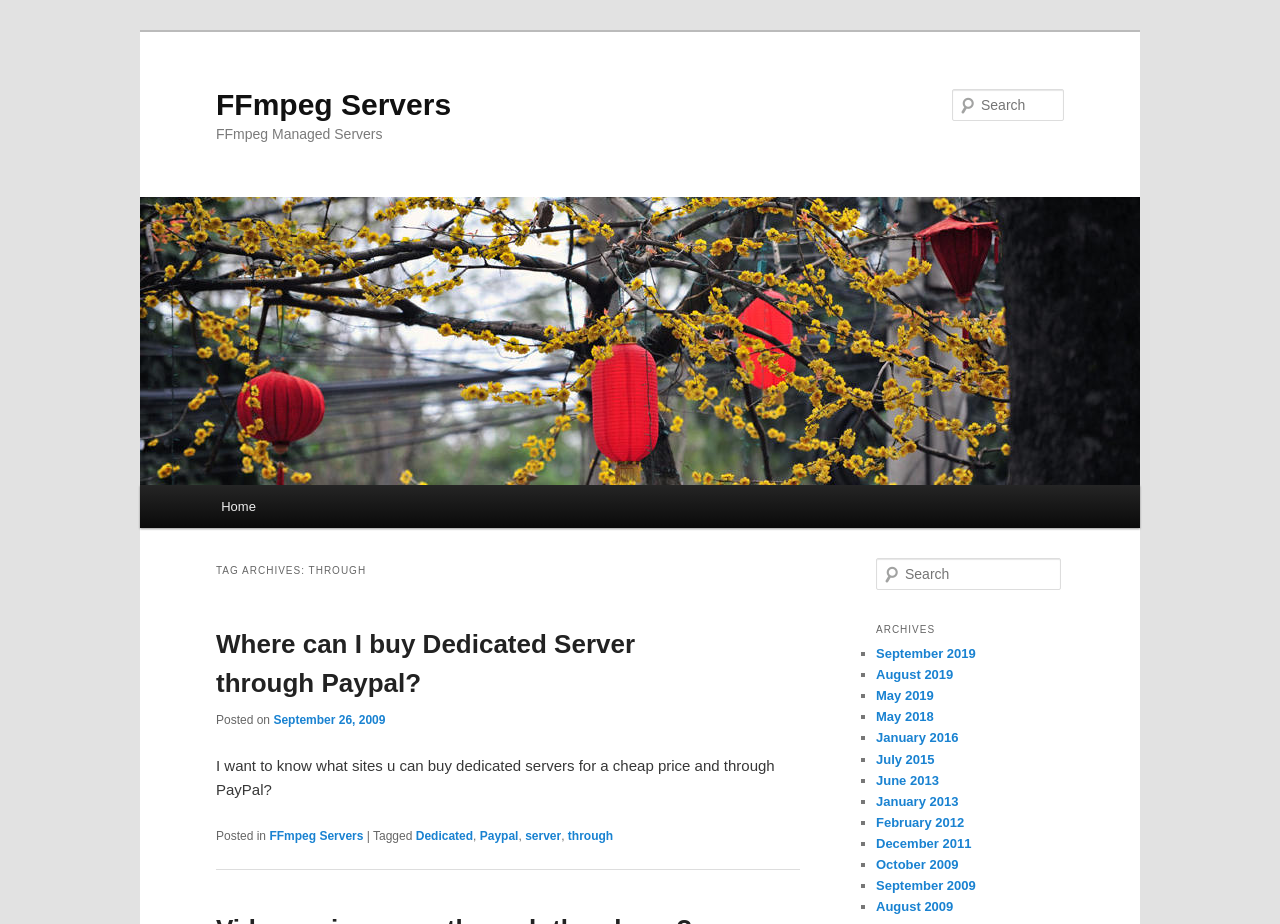Please identify the bounding box coordinates of the element's region that needs to be clicked to fulfill the following instruction: "View September 2009 archives". The bounding box coordinates should consist of four float numbers between 0 and 1, i.e., [left, top, right, bottom].

[0.684, 0.95, 0.762, 0.967]